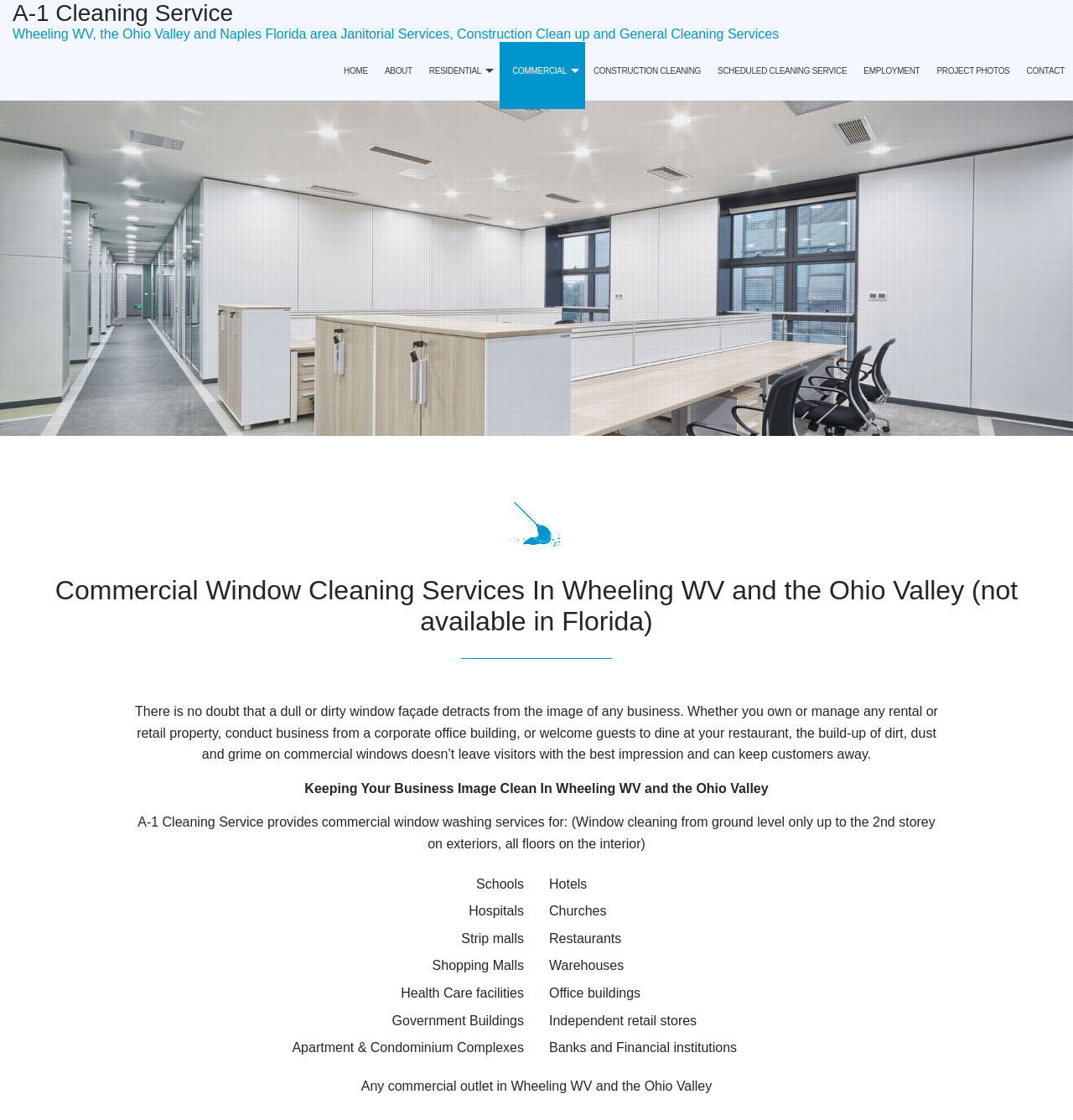Please answer the following question using a single word or phrase: 
What is the importance of clean windows for businesses?

Good impression